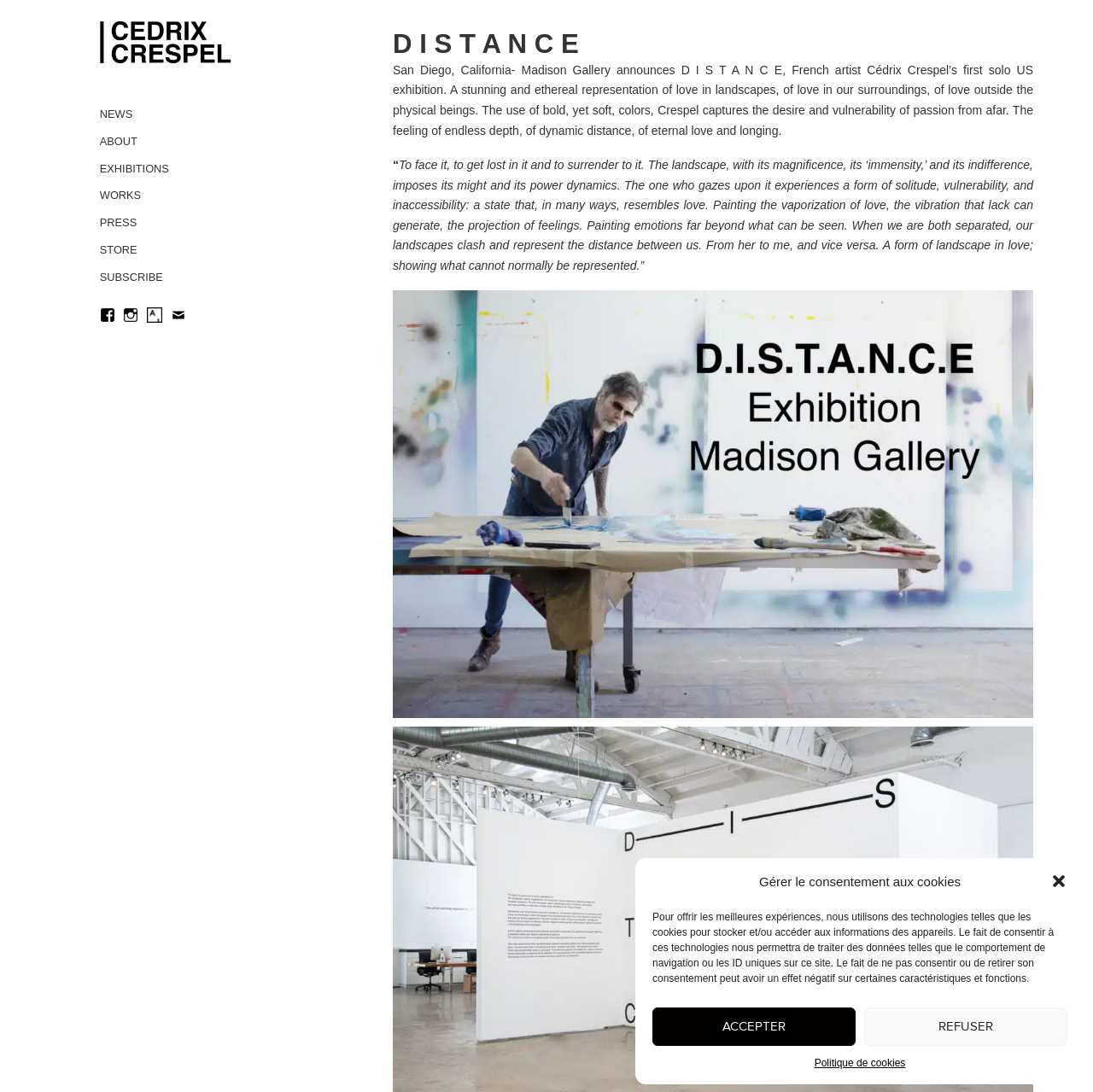Find the bounding box of the web element that fits this description: "Subscribe".

[0.091, 0.242, 0.271, 0.267]